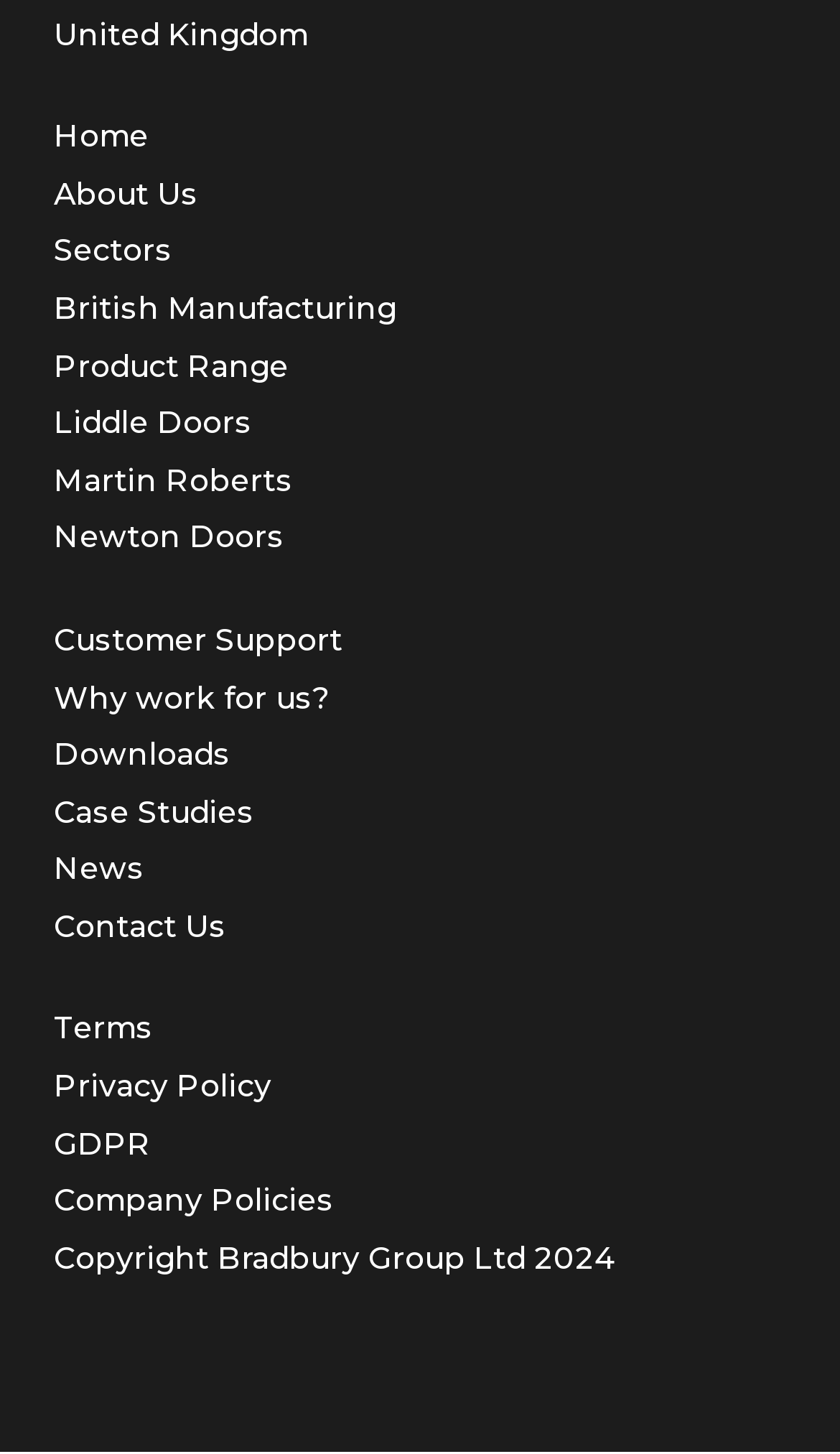What is the last link in the navigation menu?
Using the visual information, reply with a single word or short phrase.

Copyright Bradbury Group Ltd 2024